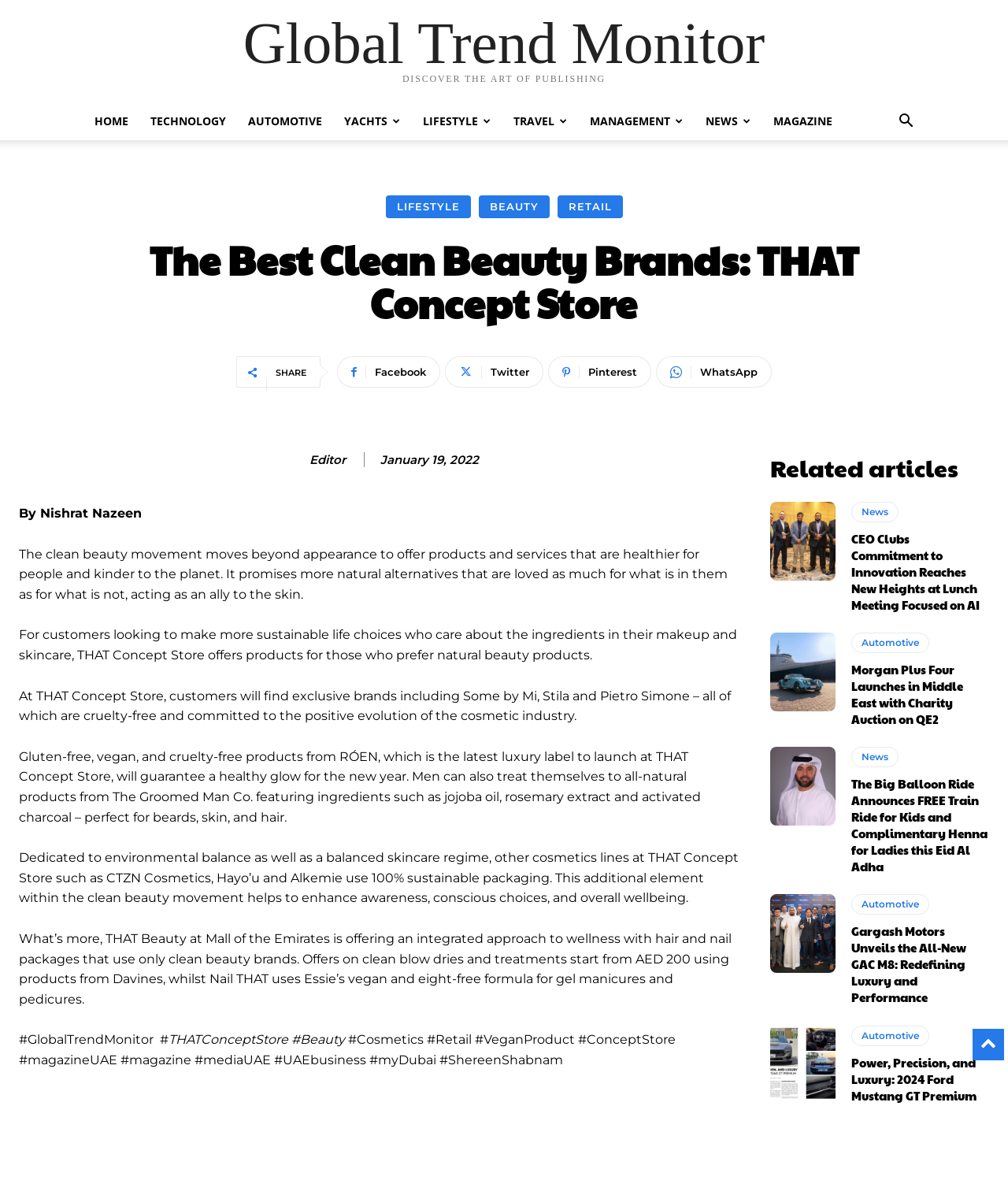Please pinpoint the bounding box coordinates for the region I should click to adhere to this instruction: "Search using the search button".

[0.88, 0.097, 0.917, 0.11]